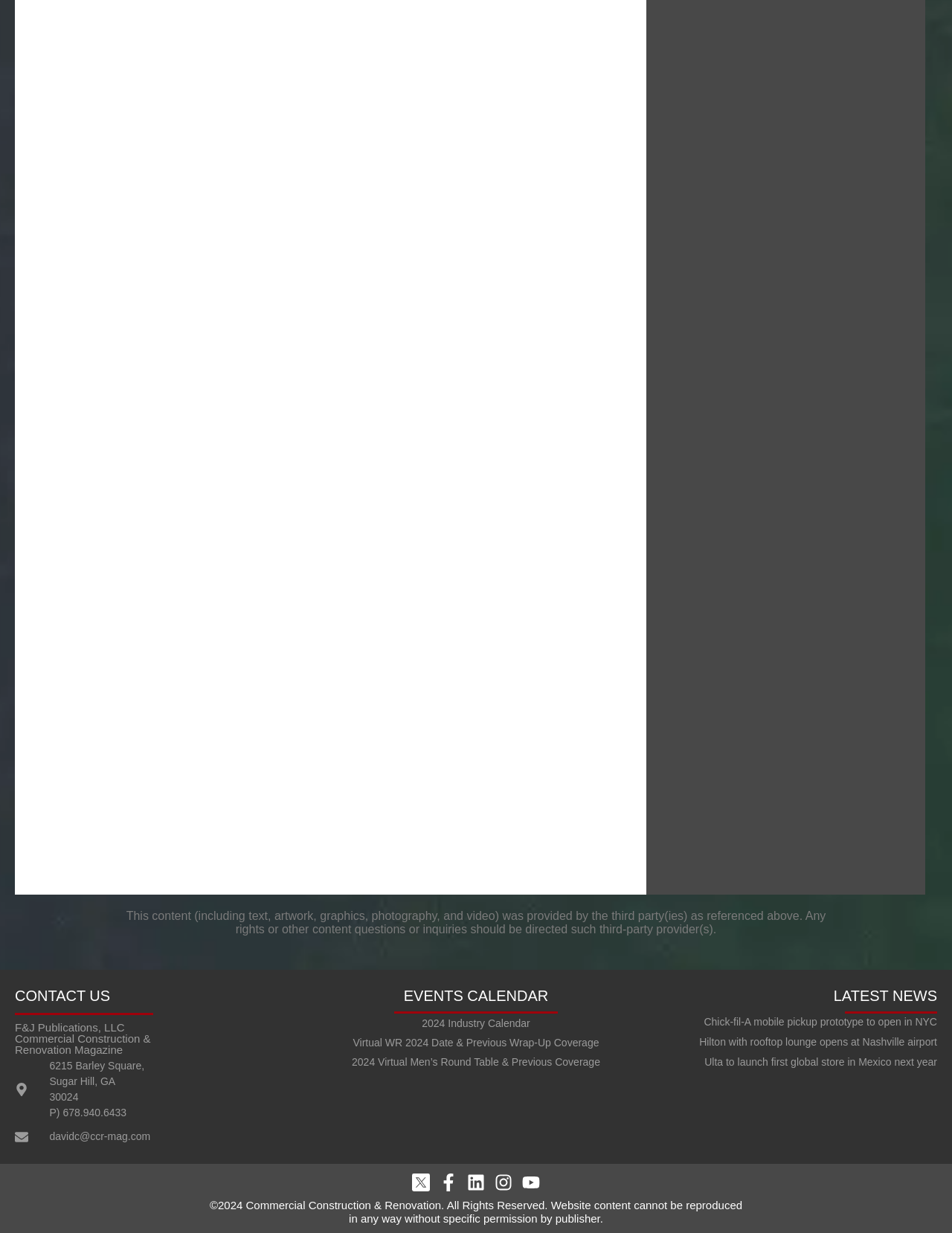Please identify the bounding box coordinates of the element I need to click to follow this instruction: "Follow on Facebook".

[0.462, 0.952, 0.48, 0.966]